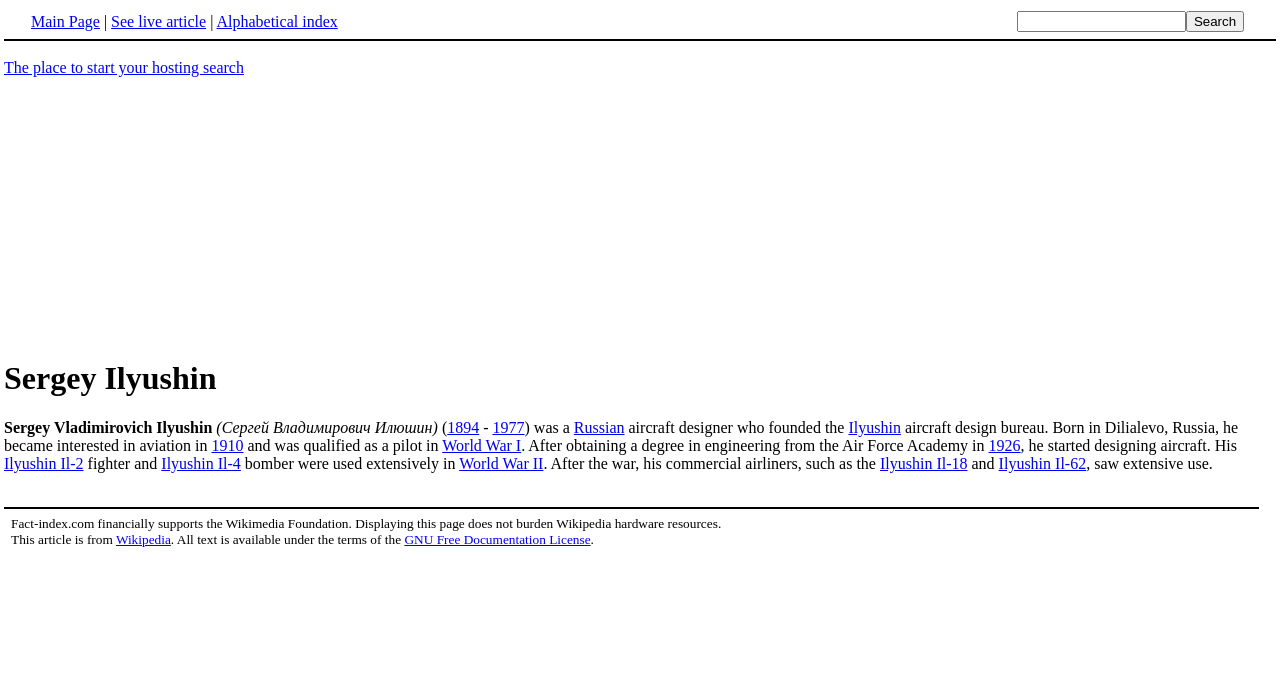Highlight the bounding box coordinates of the element that should be clicked to carry out the following instruction: "Search for something". The coordinates must be given as four float numbers ranging from 0 to 1, i.e., [left, top, right, bottom].

[0.794, 0.016, 0.926, 0.047]